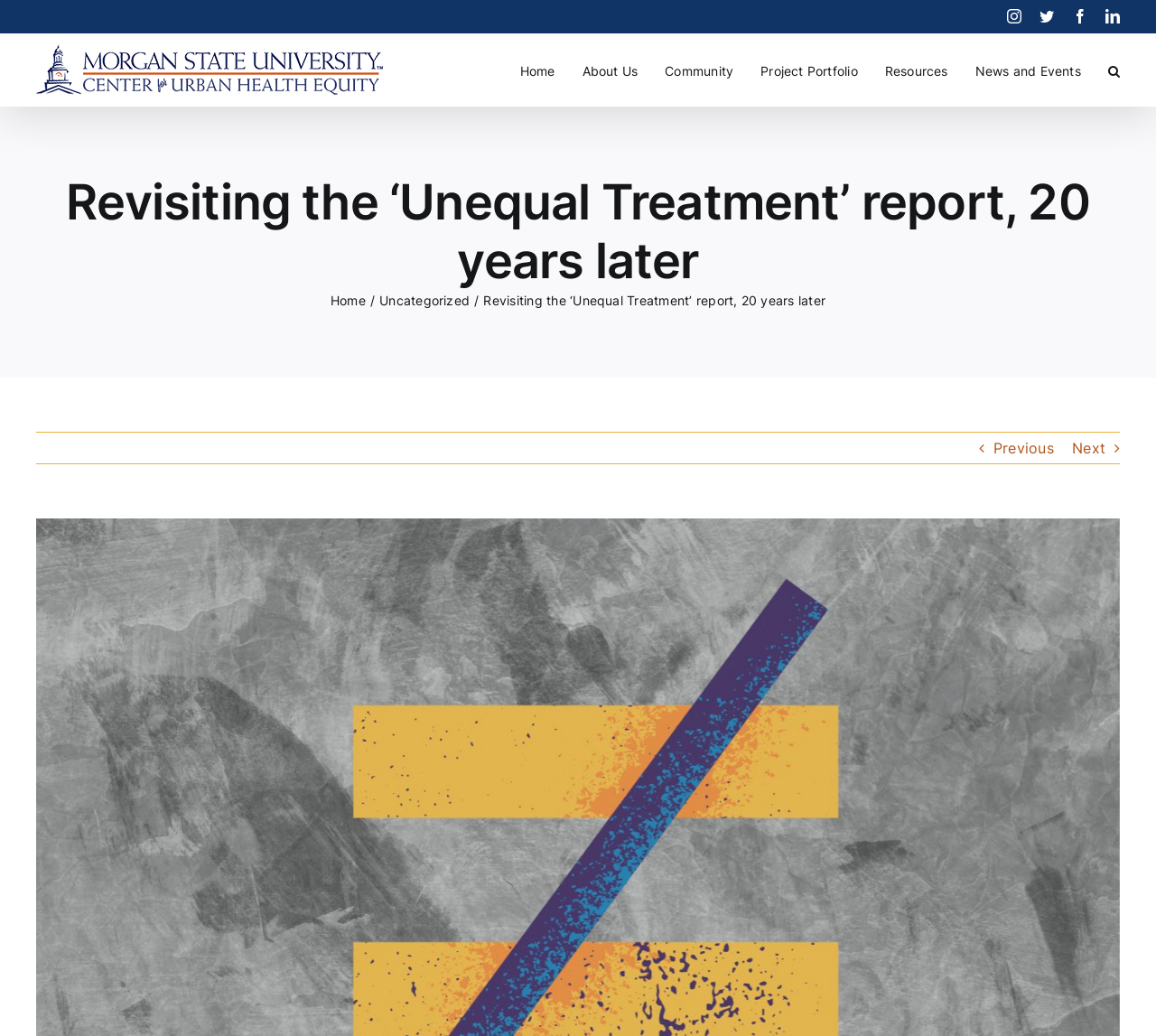Find the bounding box coordinates for the area that must be clicked to perform this action: "Search".

[0.958, 0.032, 0.969, 0.102]